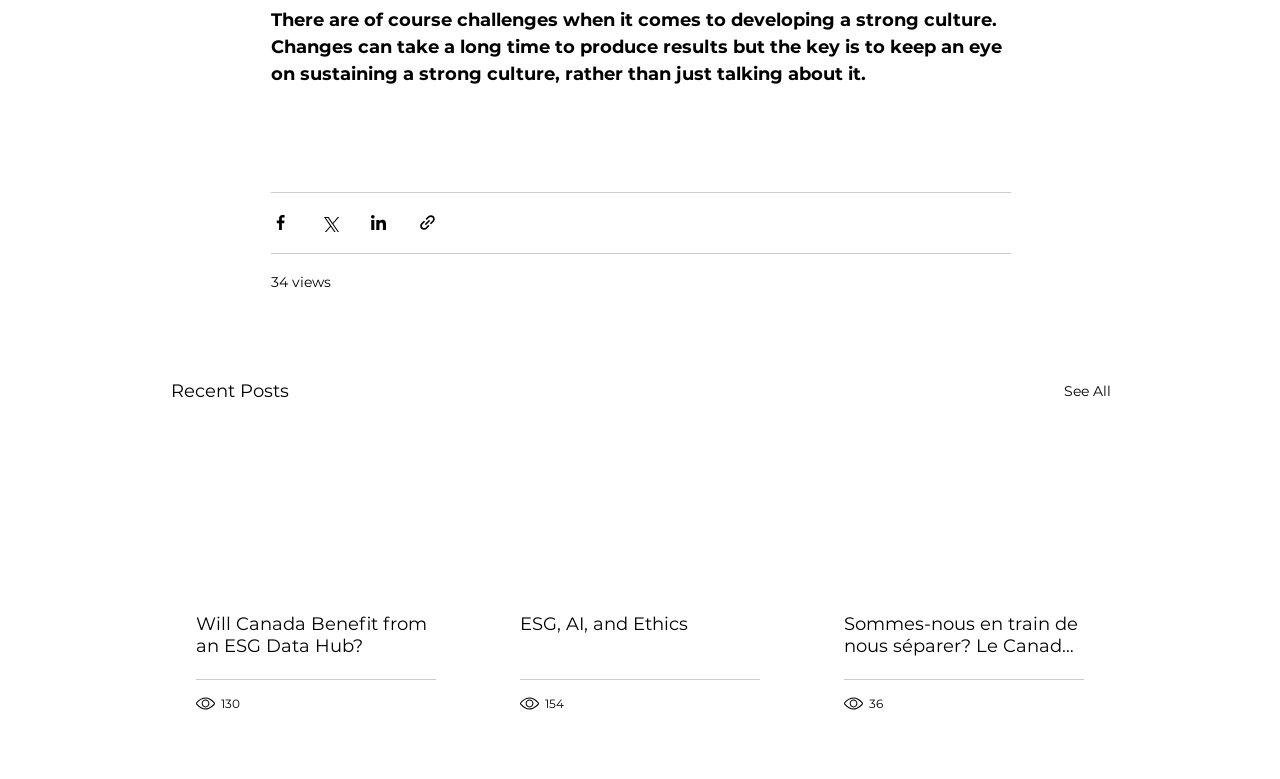How many views does the first article have?
Based on the visual, give a brief answer using one word or a short phrase.

130 views